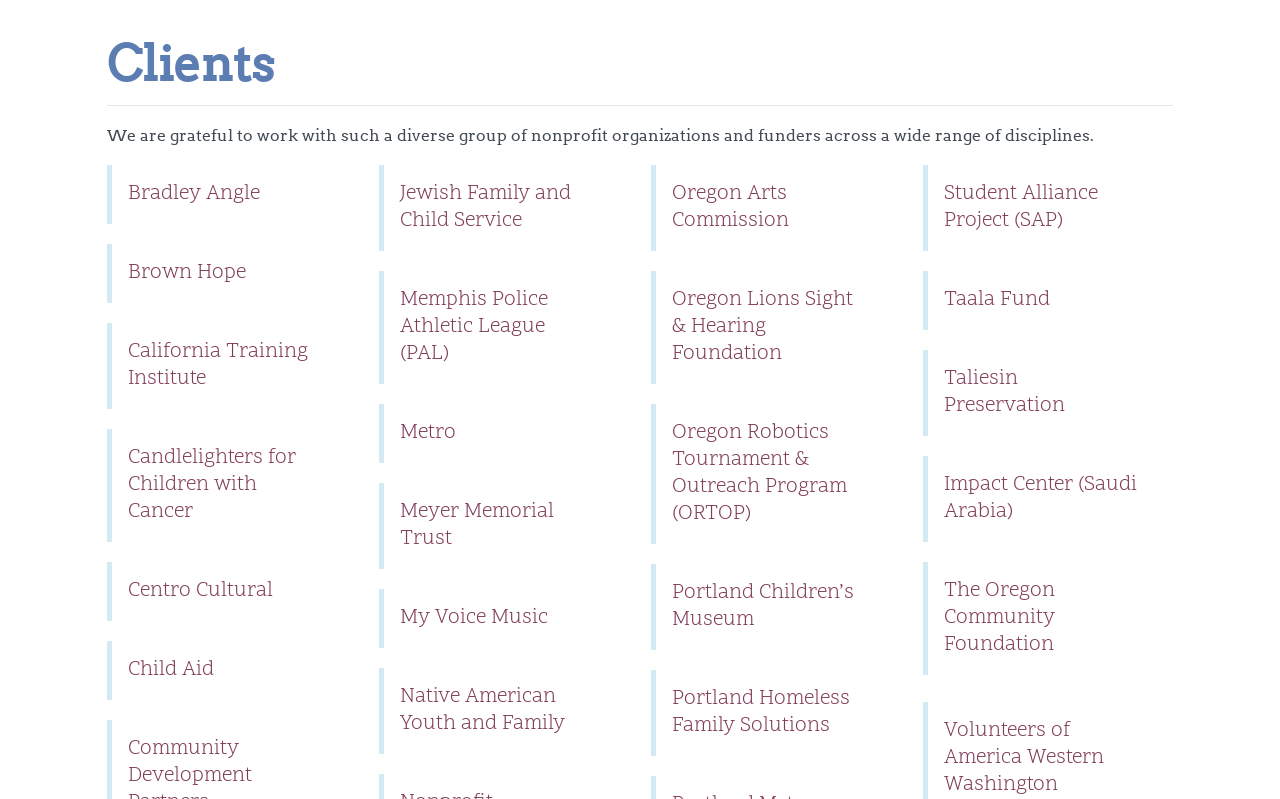Find and provide the bounding box coordinates for the UI element described here: "King James Bible 1611". The coordinates should be given as four float numbers between 0 and 1: [left, top, right, bottom].

None